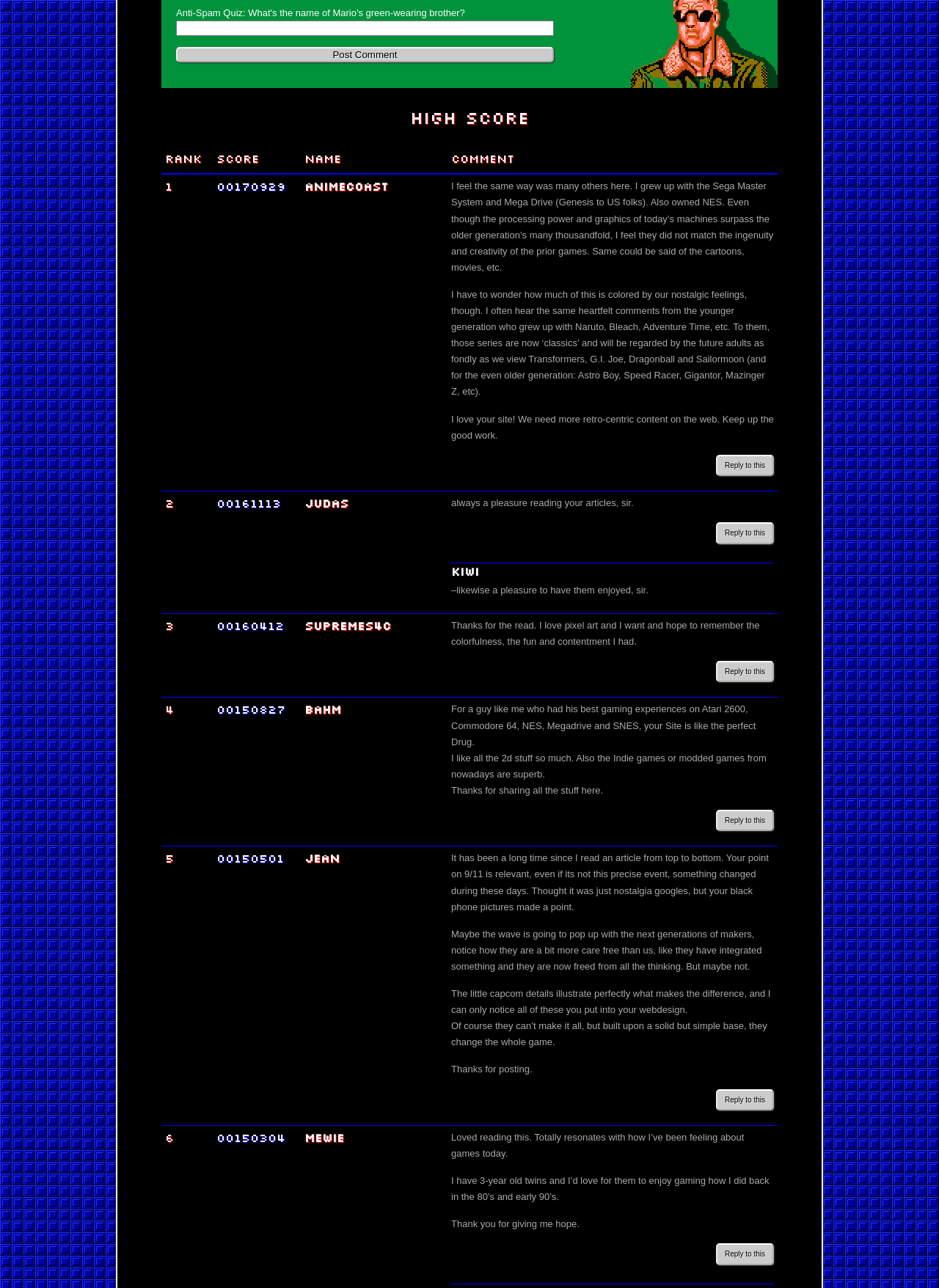Identify the bounding box coordinates for the region to click in order to carry out this instruction: "Reply to BAHM". Provide the coordinates using four float numbers between 0 and 1, formatted as [left, top, right, bottom].

[0.762, 0.629, 0.824, 0.645]